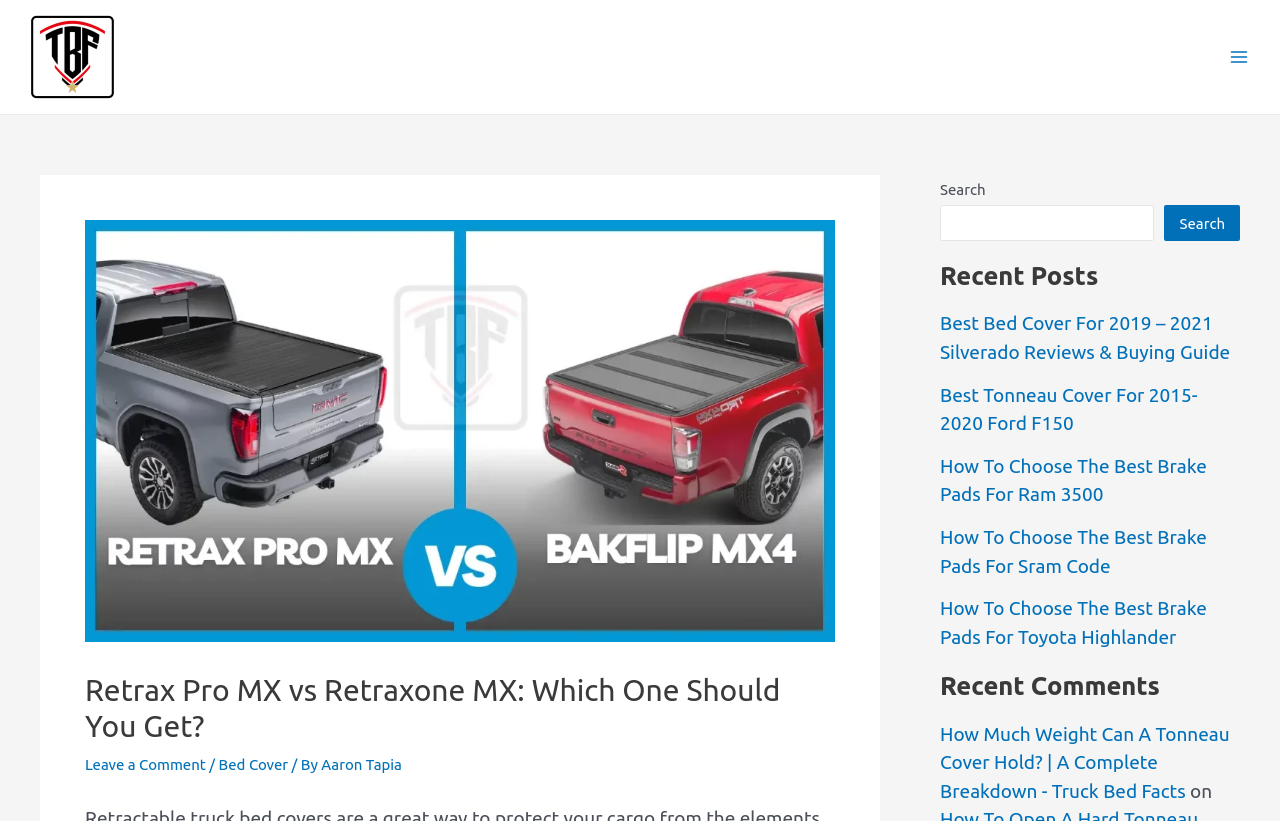Please identify the bounding box coordinates of the element's region that should be clicked to execute the following instruction: "Search for something". The bounding box coordinates must be four float numbers between 0 and 1, i.e., [left, top, right, bottom].

[0.734, 0.25, 0.902, 0.294]